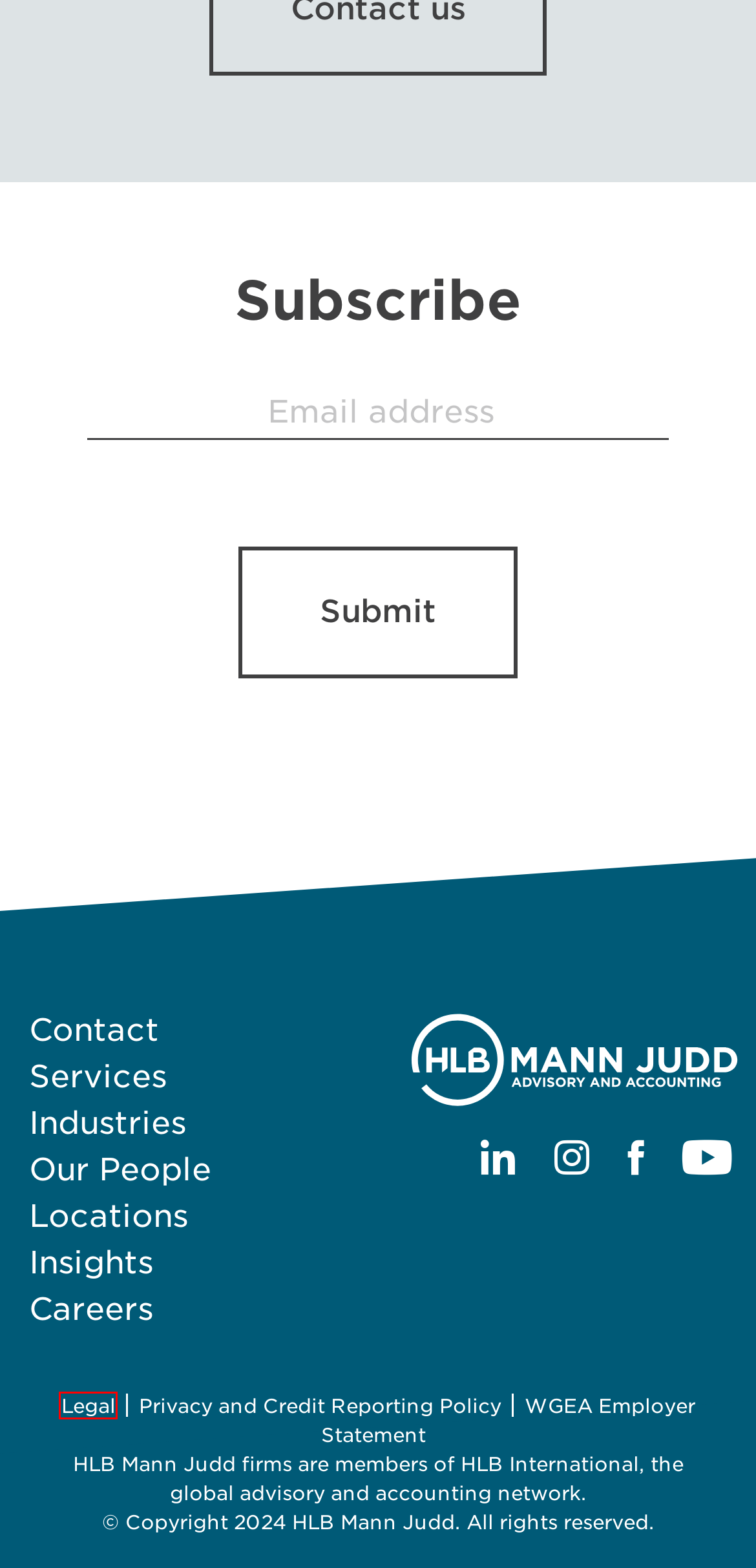Given a screenshot of a webpage with a red bounding box around an element, choose the most appropriate webpage description for the new page displayed after clicking the element within the bounding box. Here are the candidates:
A. Meet our people | HLB's leadership team | HLB Mann Judd
B. Services | Advisory and Accounting | HLB Mann Judd
C. Legal - HLB Mann Judd
D. Privacy and Credit Reporting Policy - HLB Mann Judd
E. Contact Us | HLB Mann Judd Firms | Award Winning Service | HLB
F. Industry Expertise & Specialisations | HLB Mann Judd
G. Careers at HLB Mann Judd | HLB Mann Judd
H. WGEA Employer Statement - HLB Mann Judd

C